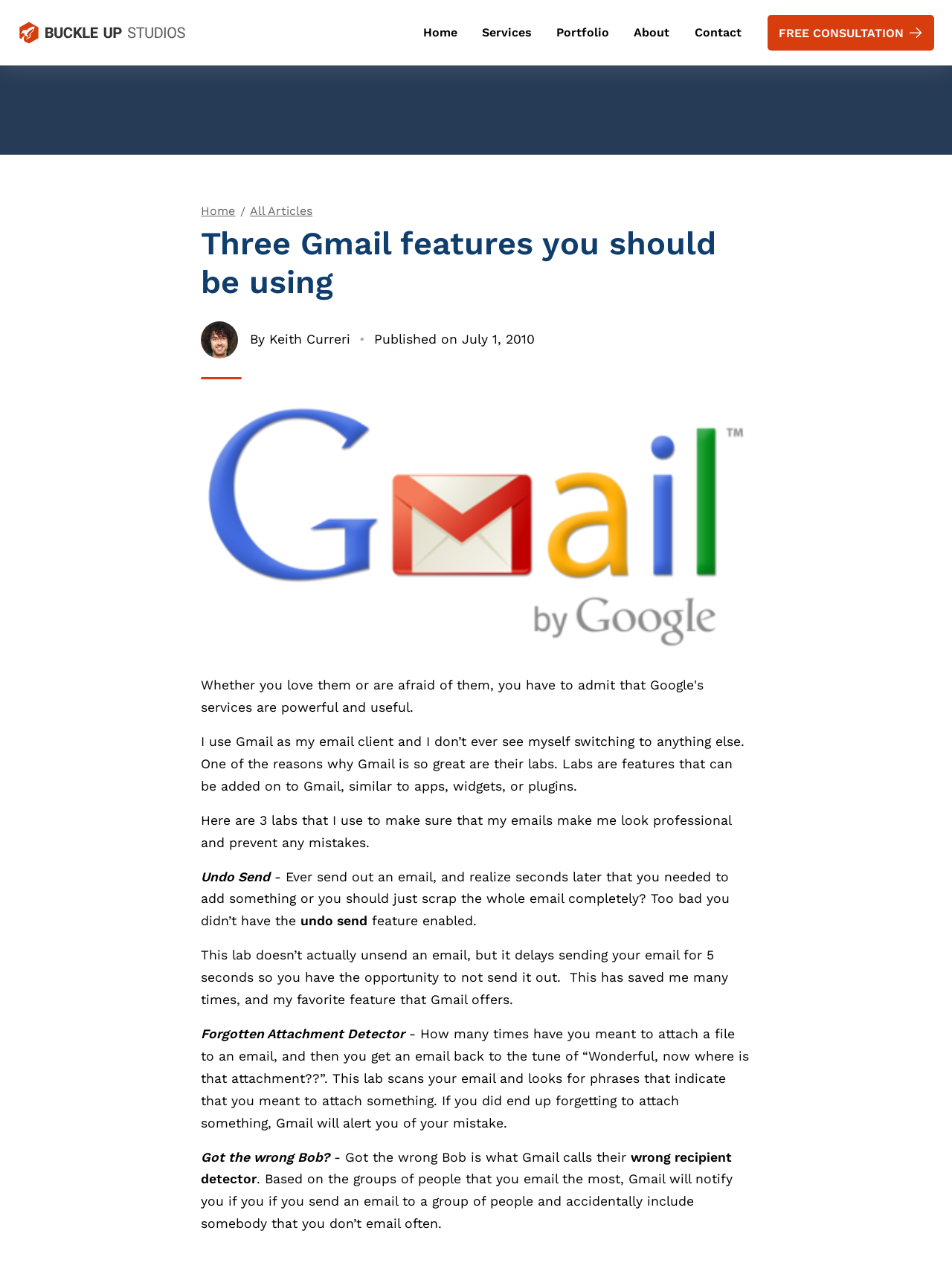Find the bounding box coordinates for the element that must be clicked to complete the instruction: "Read all articles". The coordinates should be four float numbers between 0 and 1, indicated as [left, top, right, bottom].

[0.263, 0.158, 0.328, 0.172]